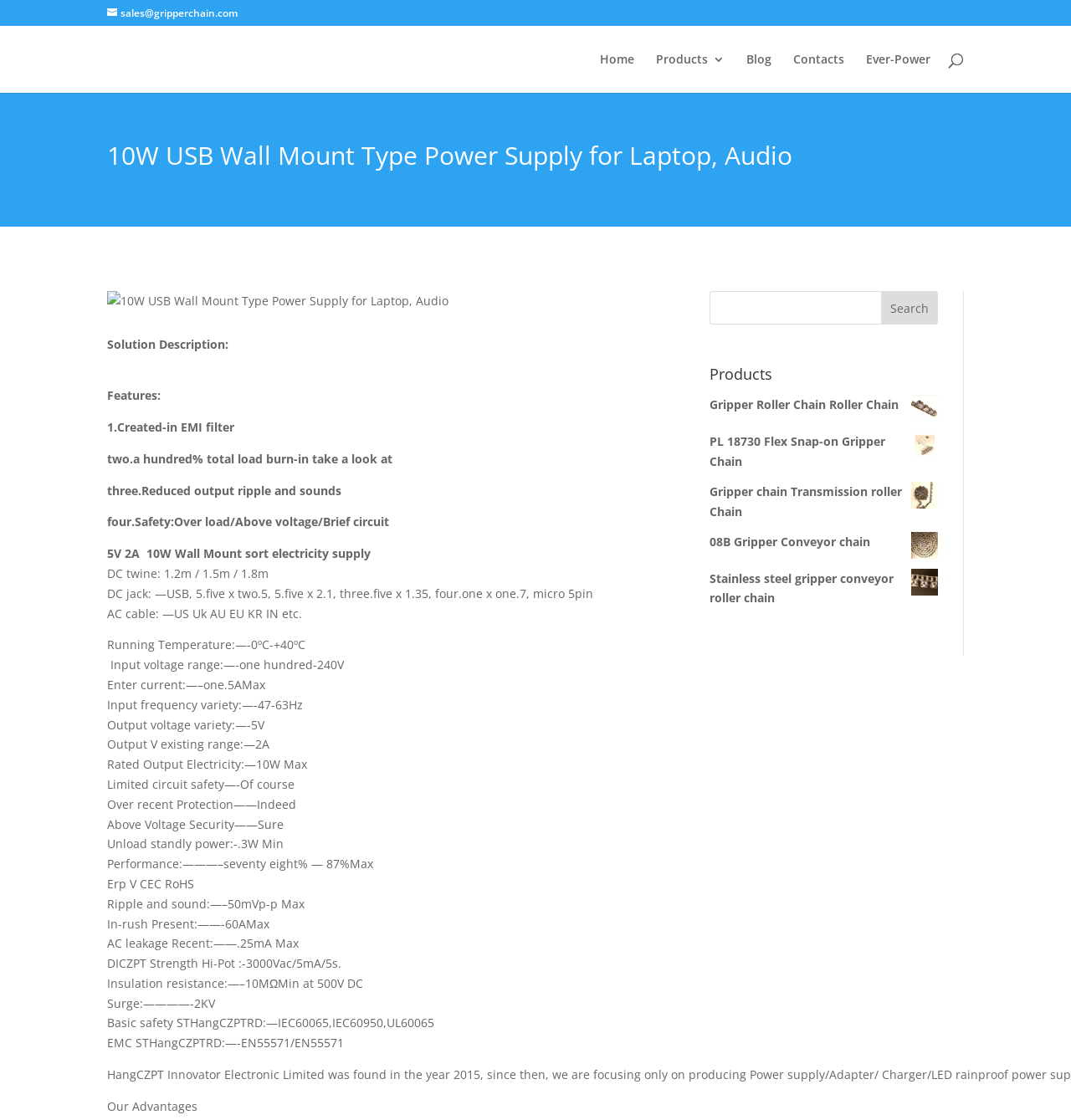Does the power supply have overvoltage protection?
Could you answer the question with a detailed and thorough explanation?

The webpage lists the specifications of the power supply, including 'Above Voltage Security——Indeed', which indicates that the power supply has overvoltage protection.